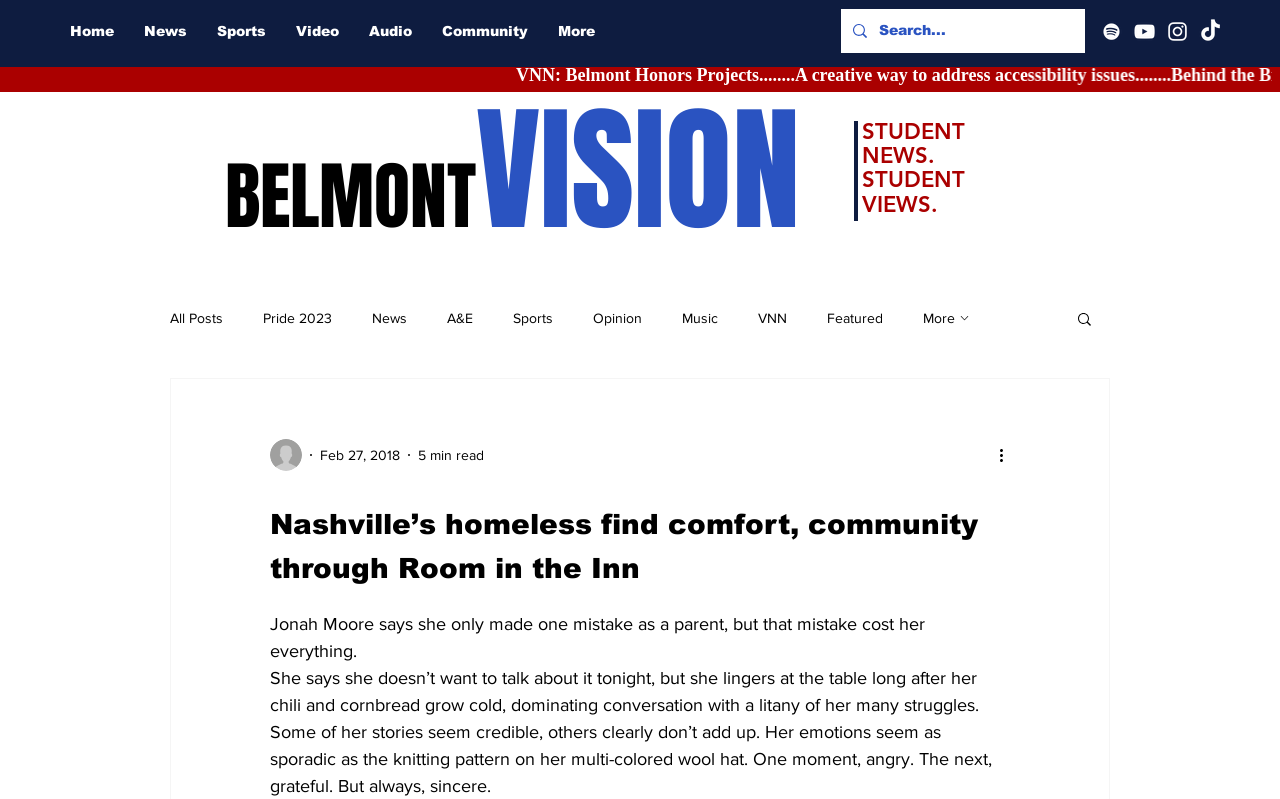Provide the bounding box coordinates in the format (top-left x, top-left y, bottom-right x, bottom-right y). All values are floating point numbers between 0 and 1. Determine the bounding box coordinate of the UI element described as: aria-label="Search..." name="q" placeholder="Search..."

[0.687, 0.011, 0.815, 0.066]